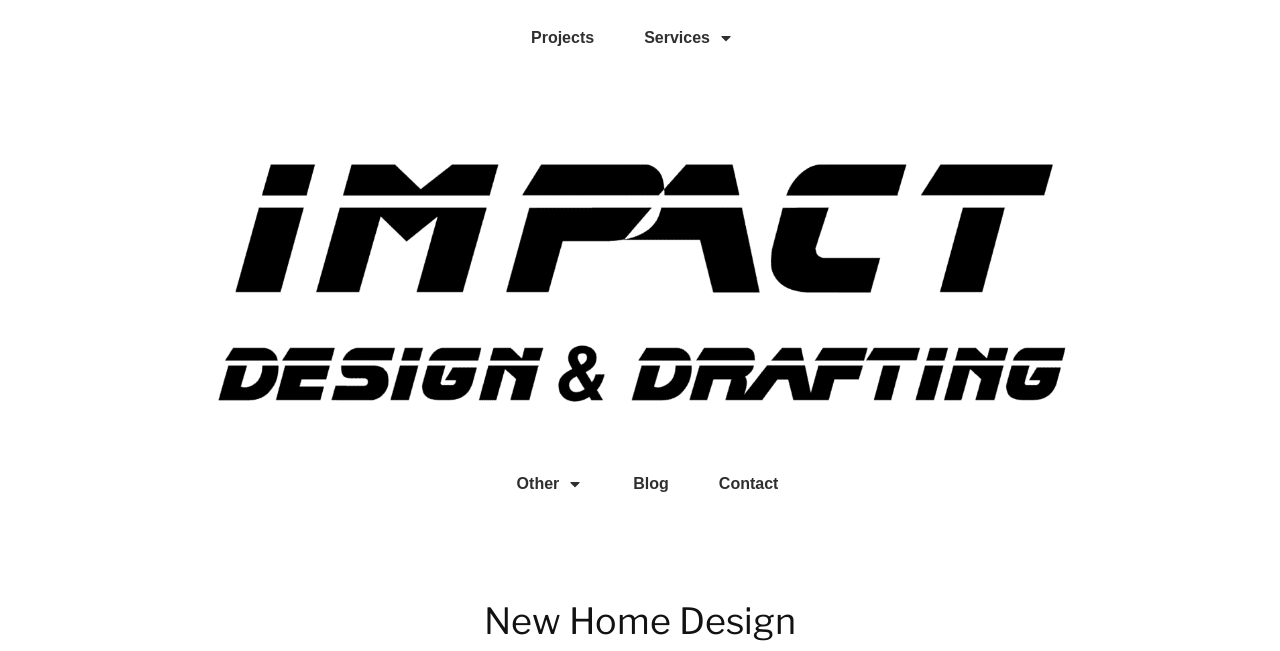Give the bounding box coordinates for the element described by: "Contact".

[0.562, 0.719, 0.608, 0.769]